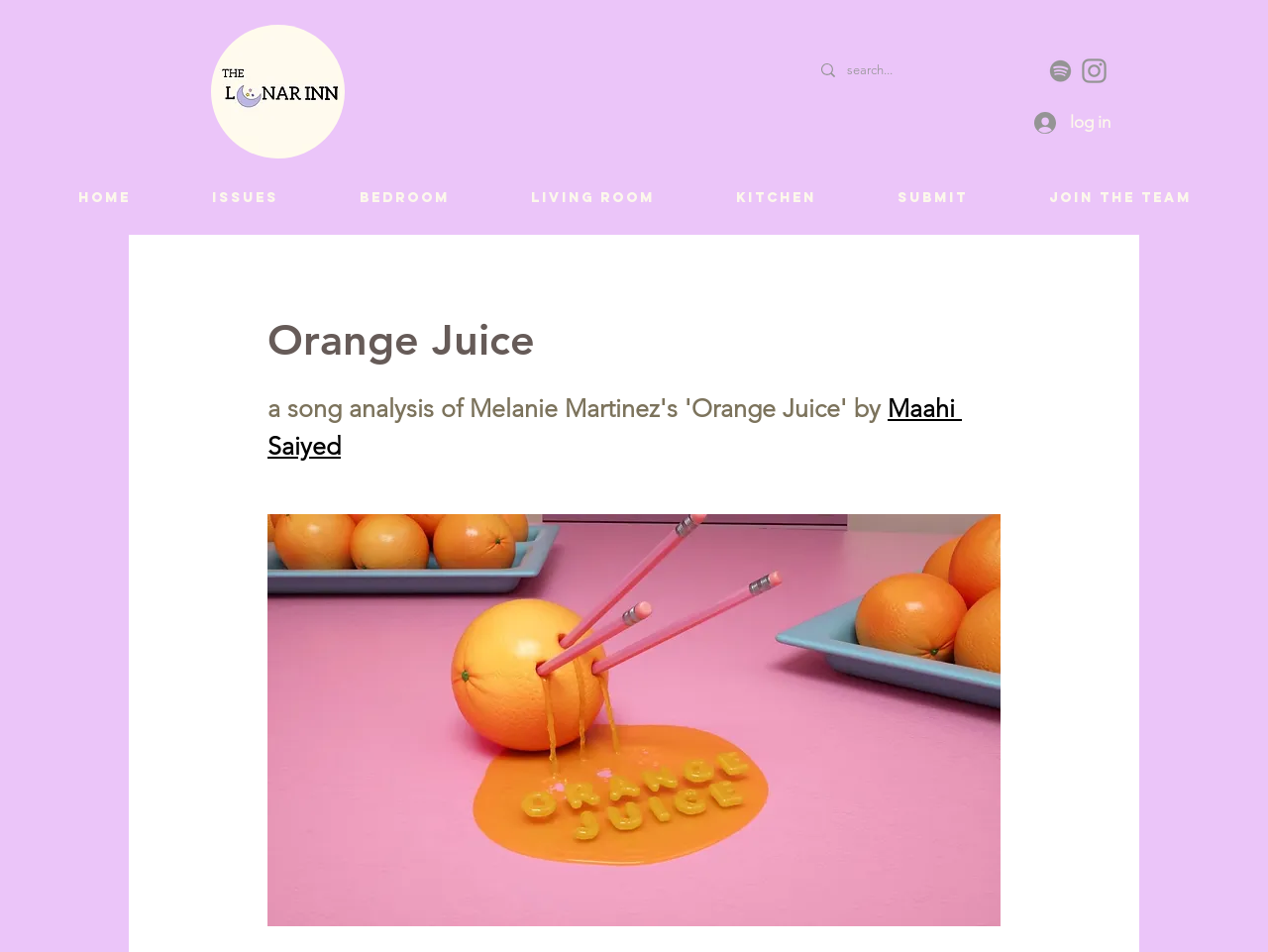Identify the bounding box coordinates for the element you need to click to achieve the following task: "visit the Instagram page". The coordinates must be four float values ranging from 0 to 1, formatted as [left, top, right, bottom].

[0.85, 0.057, 0.876, 0.092]